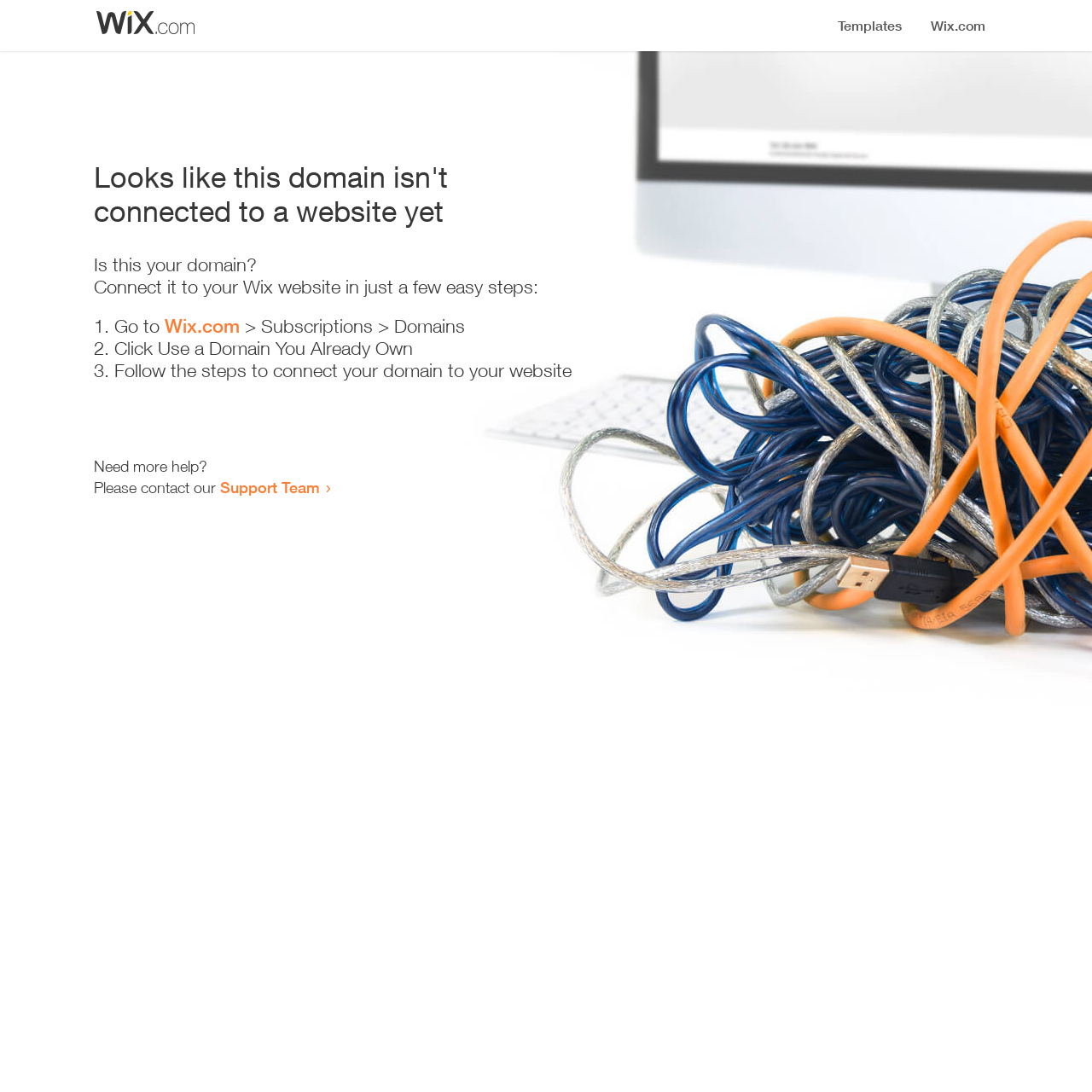Please identify the primary heading on the webpage and return its text.

Looks like this domain isn't
connected to a website yet